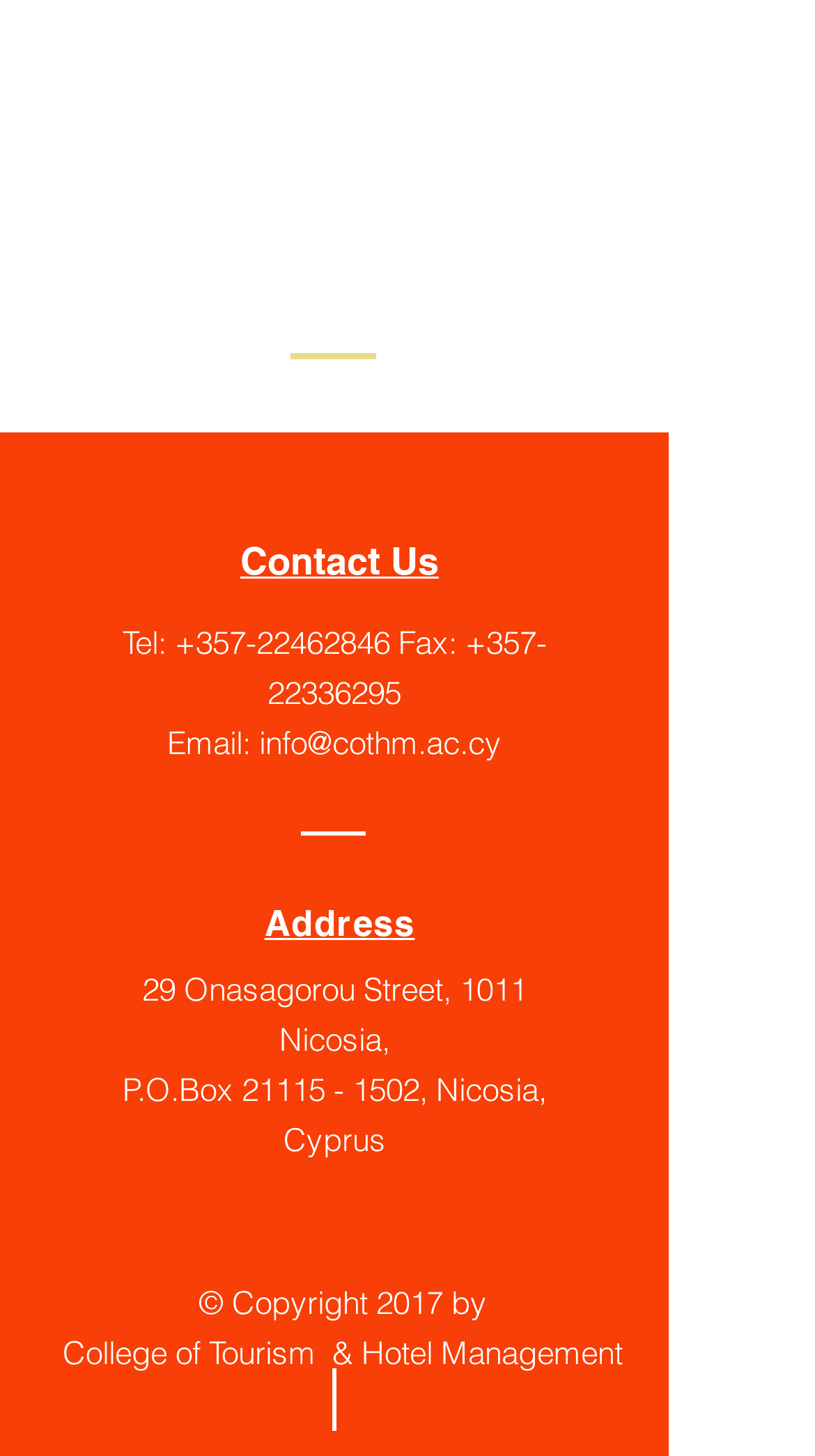What social media platform is represented by a white icon?
Could you please answer the question thoroughly and with as much detail as possible?

I found the social media platform by looking at the 'Social Bar' section, which contains a link with a white Facebook icon.